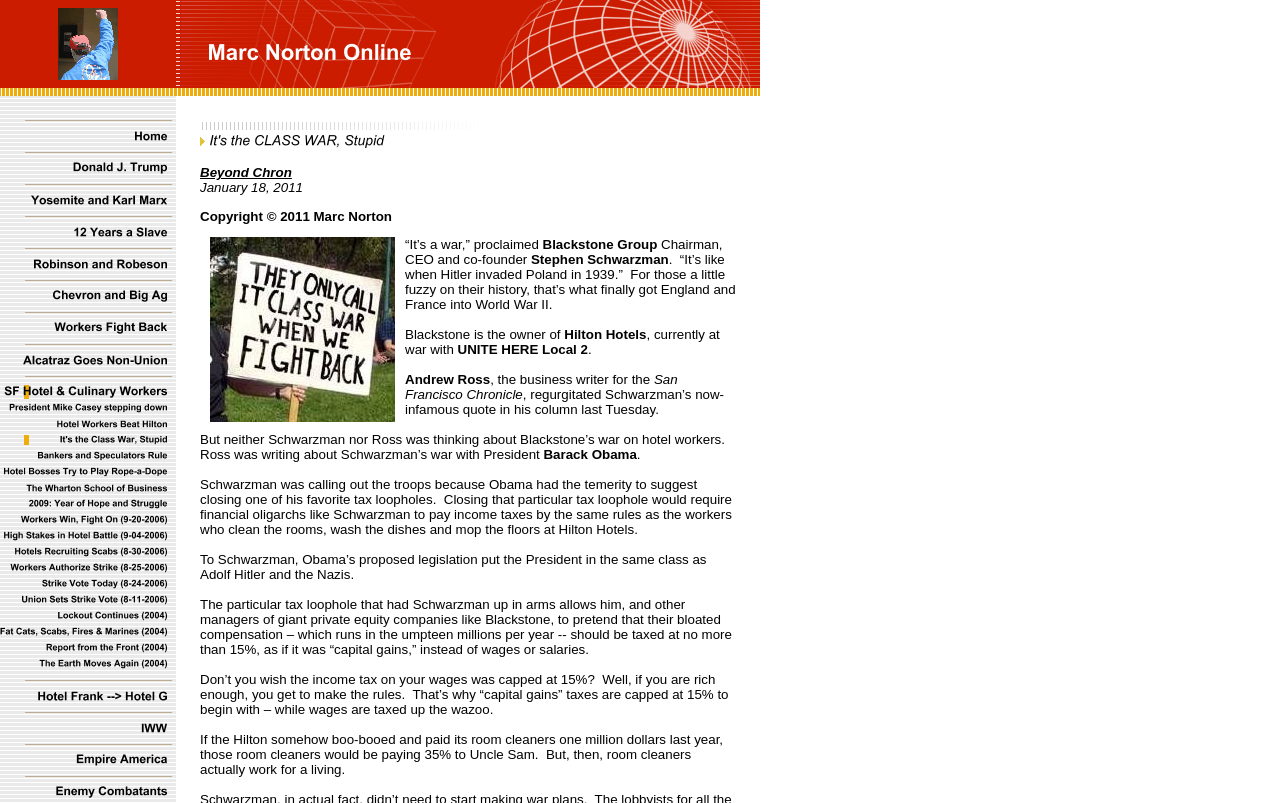Given the element description "alt="IWW" name="CM4all_178346"" in the screenshot, predict the bounding box coordinates of that UI element.

[0.0, 0.902, 0.138, 0.92]